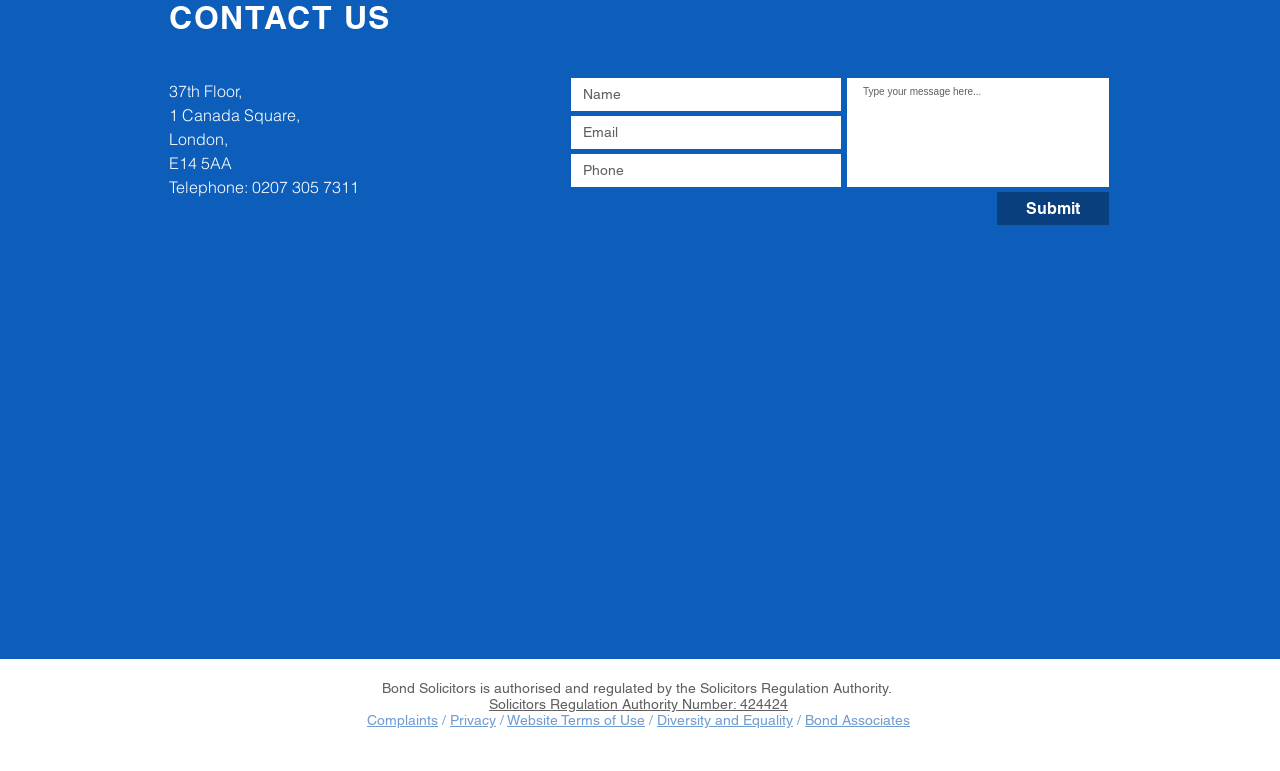What is the purpose of the text boxes on the page?
Look at the screenshot and give a one-word or phrase answer.

To input contact information